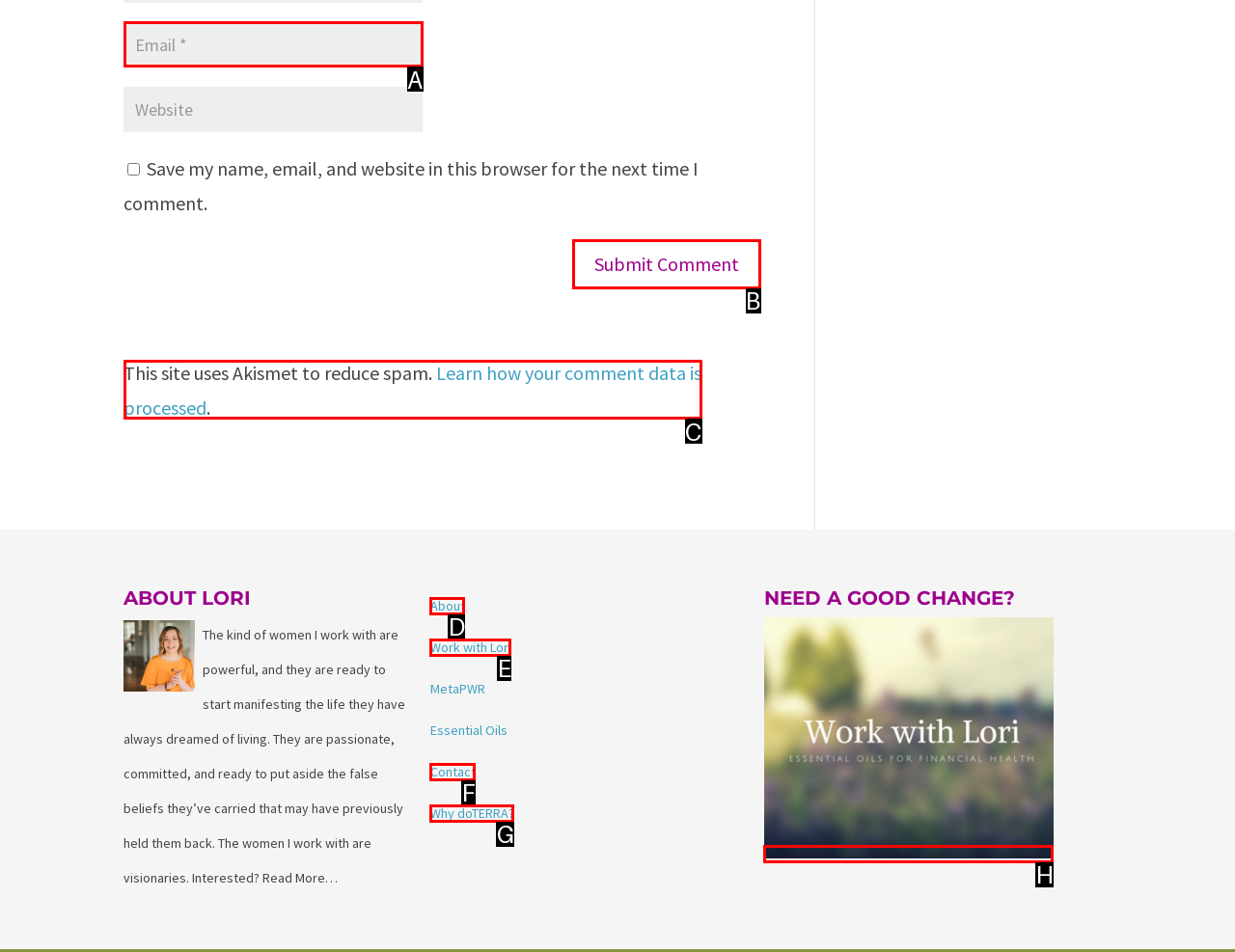Determine the correct UI element to click for this instruction: Enter your email to get updates and newsletters. Respond with the letter of the chosen element.

None